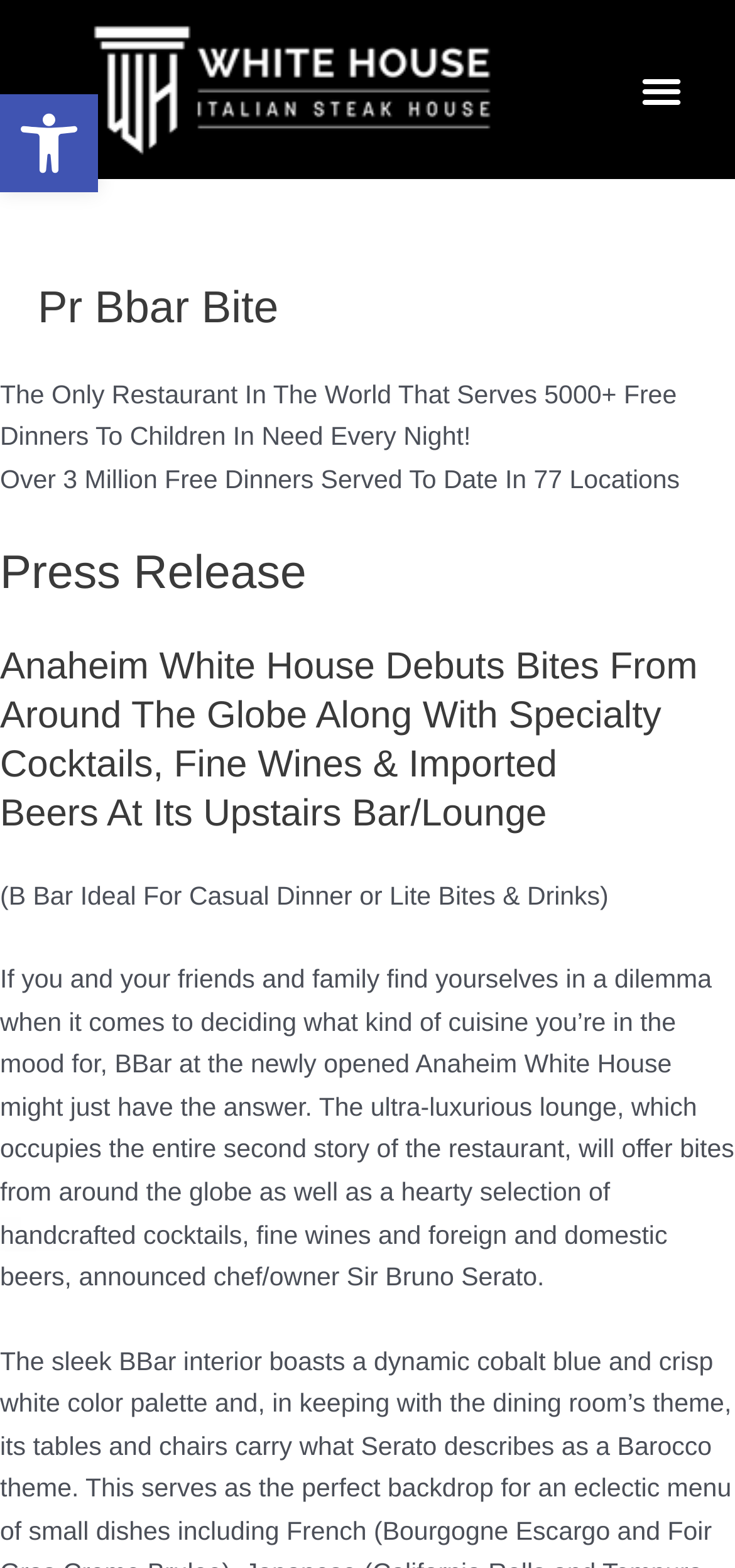Provide a thorough description of this webpage.

The webpage is about the Anaheim White House Restaurant, specifically highlighting its unique feature of serving over 5000 free dinners to children in need every night. At the top left corner, there is a button to open the toolbar accessibility tools, accompanied by a small image. Next to it, on the top center, is the restaurant's logo, which is also a link.

On the top right corner, there is a menu toggle button. Below it, there is a header section with the title "Pr Bbar Bite" in large font. Underneath, there are two paragraphs of text, one describing the restaurant's charitable effort and the other mentioning the number of free dinners served to date.

Further down, there are three headings: "Press Release", "Anaheim White House Debuts Bites From Around The Globe Along With Specialty Cocktails, Fine Wines & Imported Beers At Its Upstairs Bar/Lounge", and a subheading describing the B Bar area. Below these headings, there is a block of text that provides more information about the B Bar, including its offerings and a quote from the chef/owner.

Overall, the webpage has a clear structure, with a prominent logo and menu toggle at the top, followed by a series of headings and paragraphs that provide information about the restaurant's unique feature and its offerings.